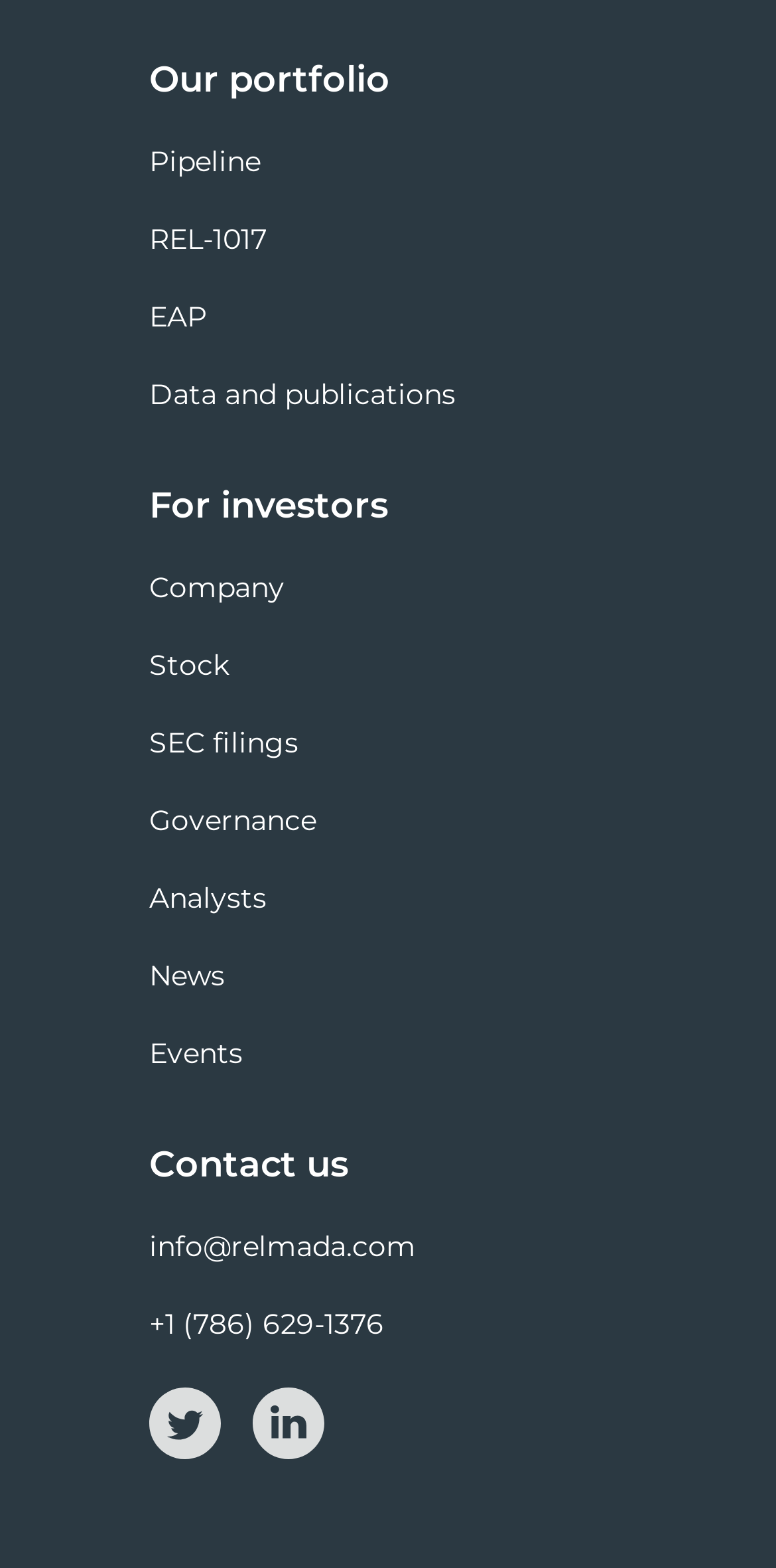Utilize the information from the image to answer the question in detail:
How many links are in the top navigation menu?

I counted the number of links in the top navigation menu, starting from 'Our portfolio' to 'Contact us', and found 14 links.